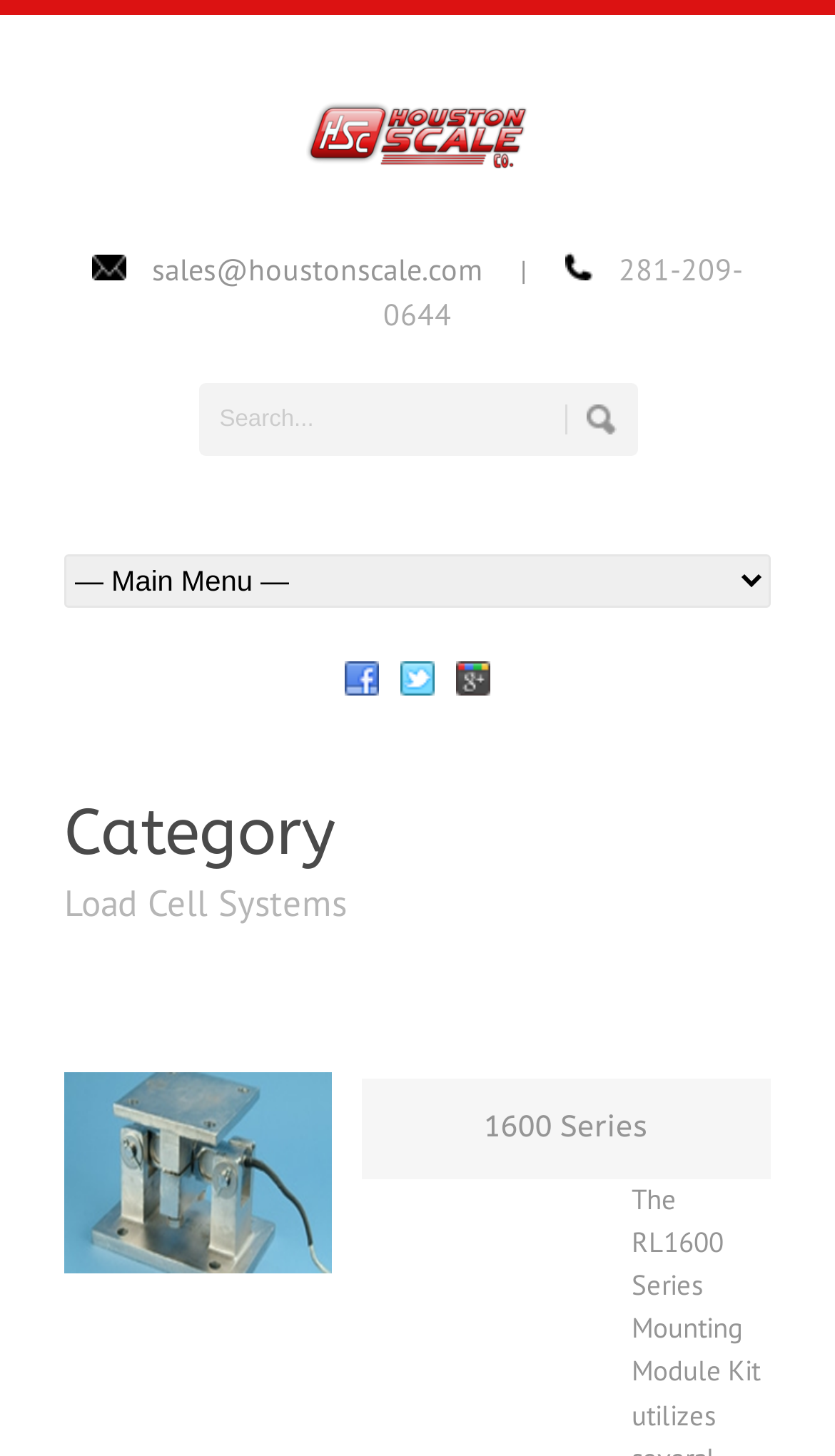Determine the bounding box coordinates for the element that should be clicked to follow this instruction: "Enter text in the search box". The coordinates should be given as four float numbers between 0 and 1, in the format [left, top, right, bottom].

[0.237, 0.263, 0.763, 0.313]